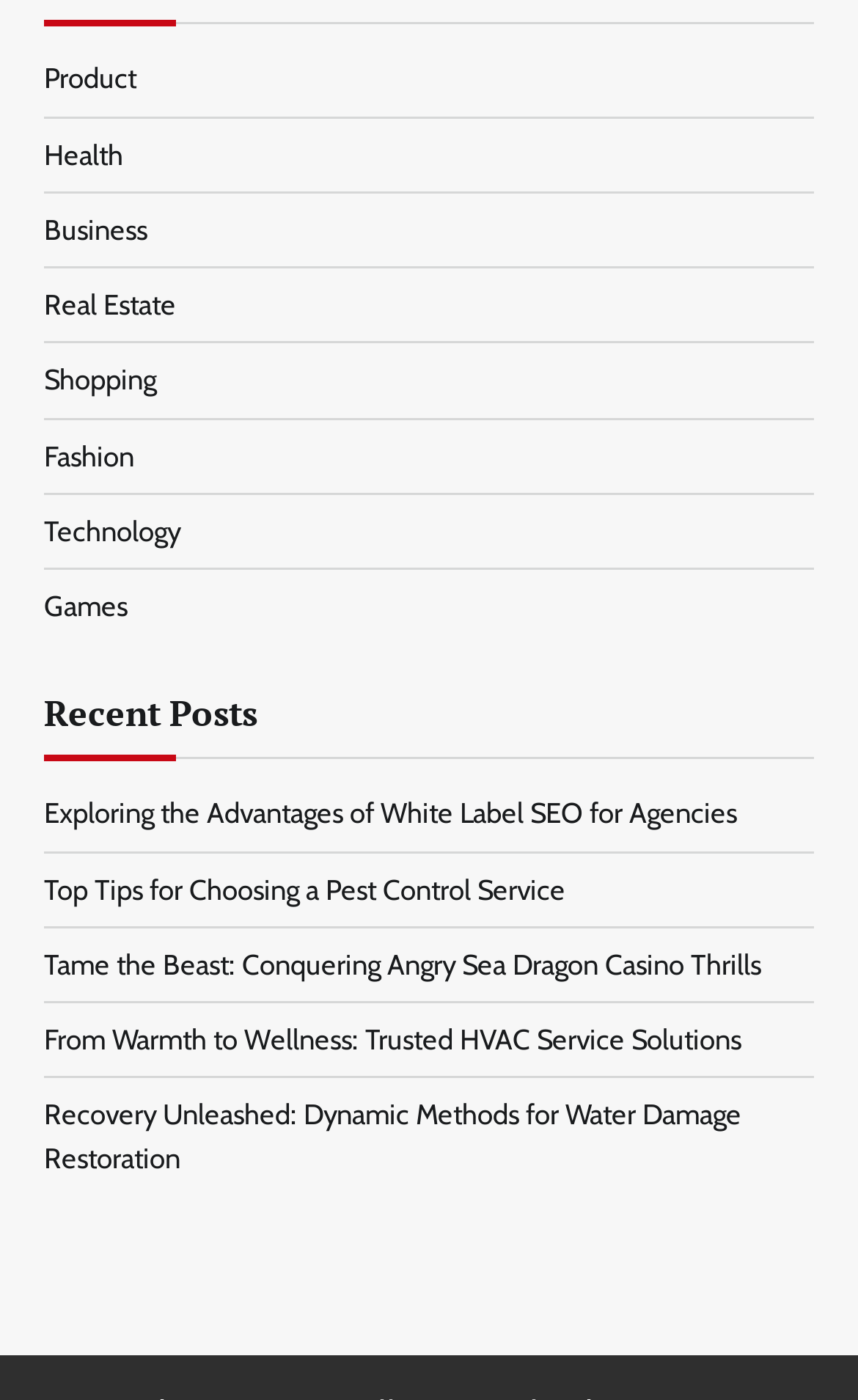Please identify the bounding box coordinates of the region to click in order to complete the task: "Read Recent Posts". The coordinates must be four float numbers between 0 and 1, specified as [left, top, right, bottom].

[0.051, 0.495, 0.949, 0.543]